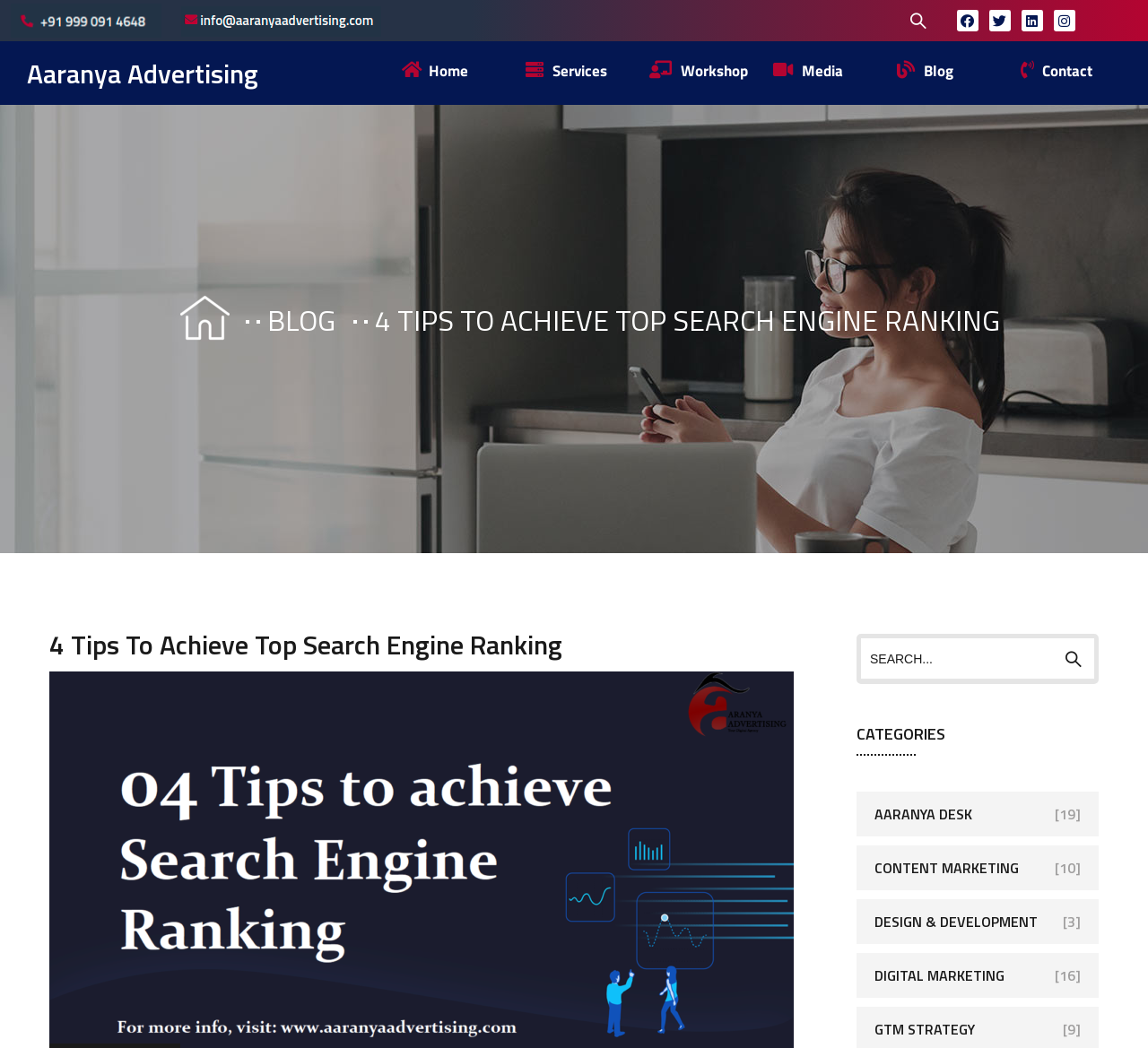Please find the bounding box coordinates of the element that must be clicked to perform the given instruction: "Visit Facebook page". The coordinates should be four float numbers from 0 to 1, i.e., [left, top, right, bottom].

[0.833, 0.009, 0.852, 0.03]